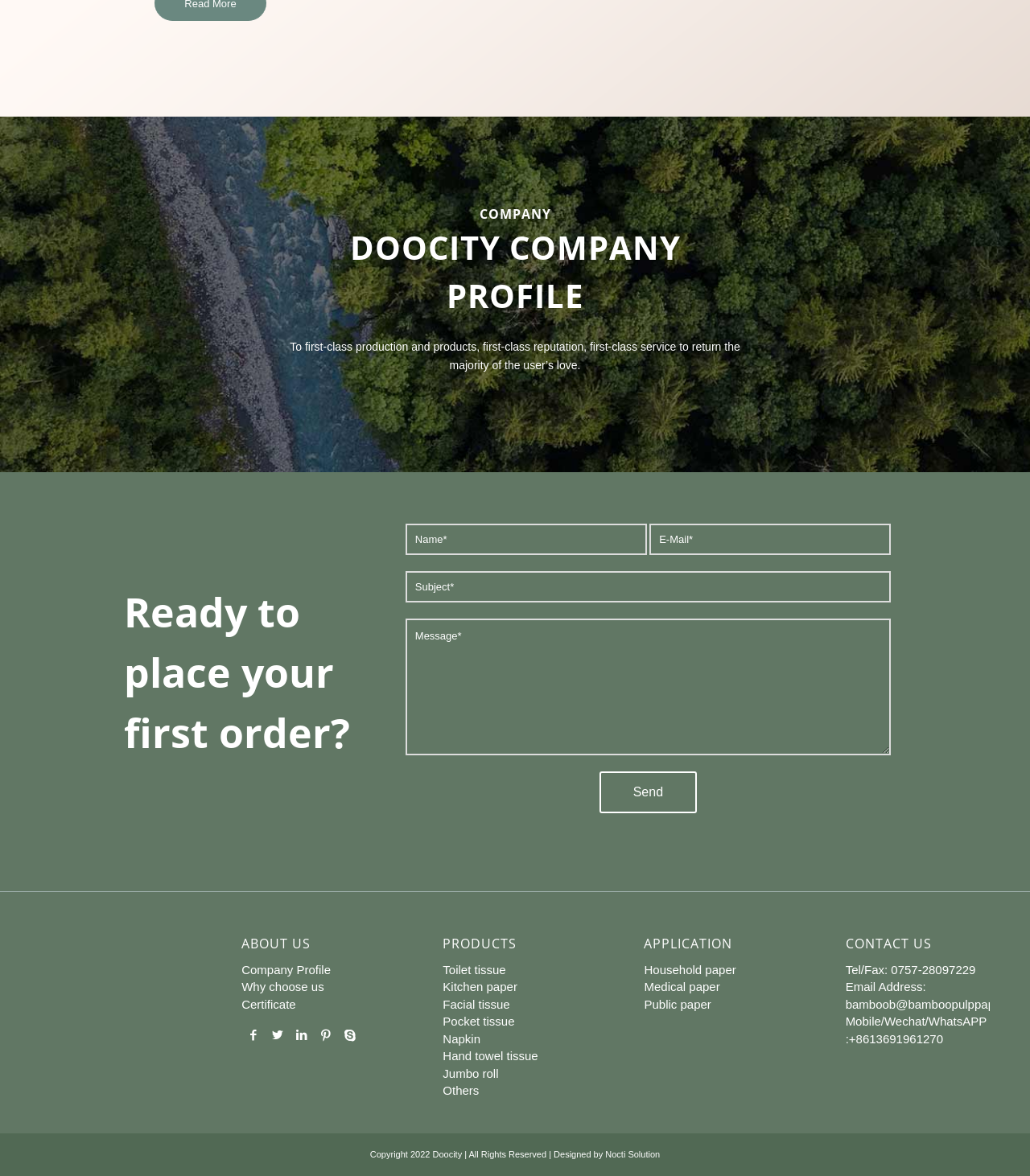Identify the bounding box for the UI element that is described as follows: "name="your-message" placeholder="Message*"".

[0.394, 0.526, 0.865, 0.642]